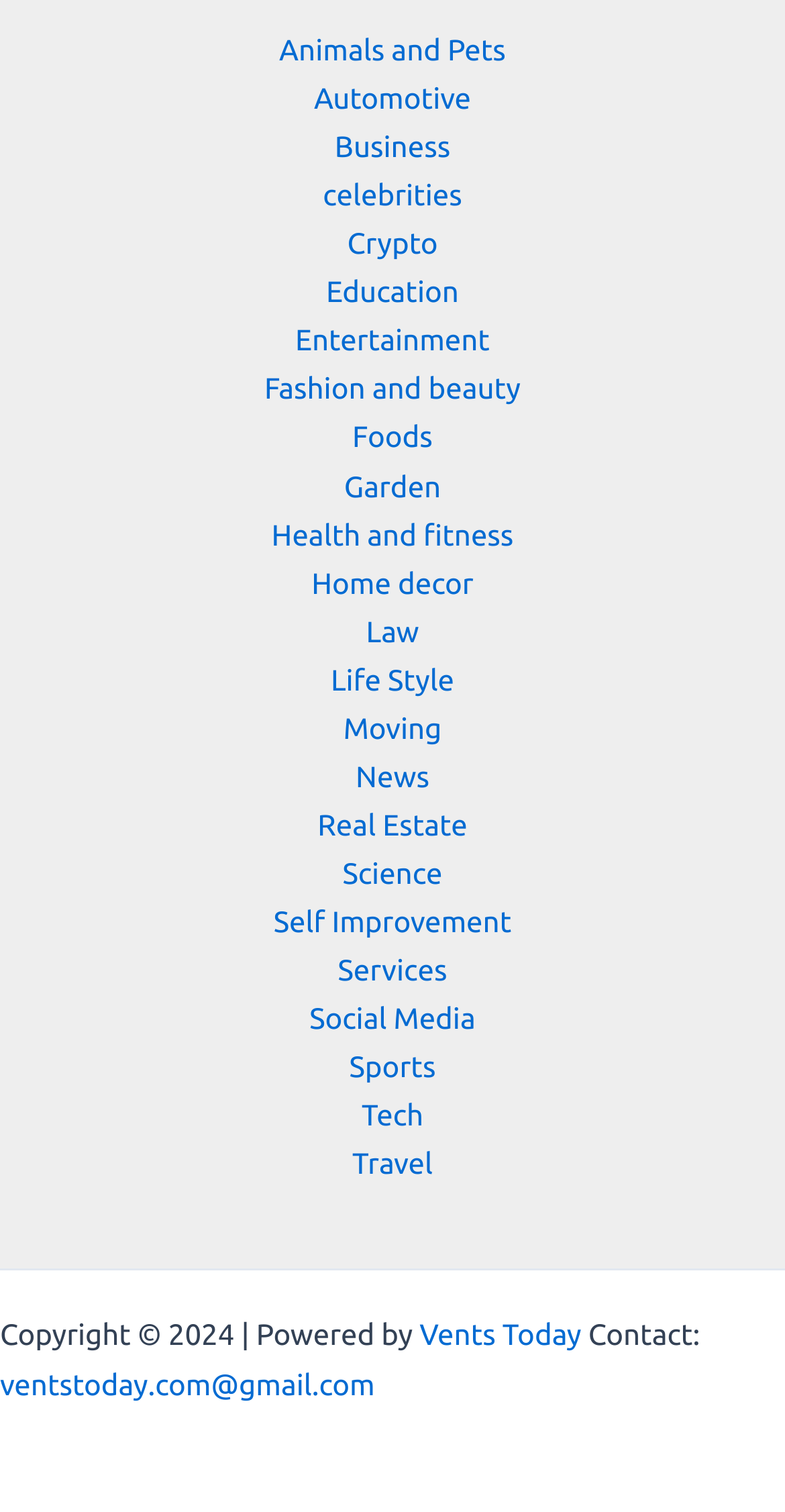What is the email address provided for contact?
Please provide a comprehensive answer based on the information in the image.

The email address is provided at the bottom of the webpage, next to the 'Contact:' text, which is 'ventstoday.com@gmail.com'.